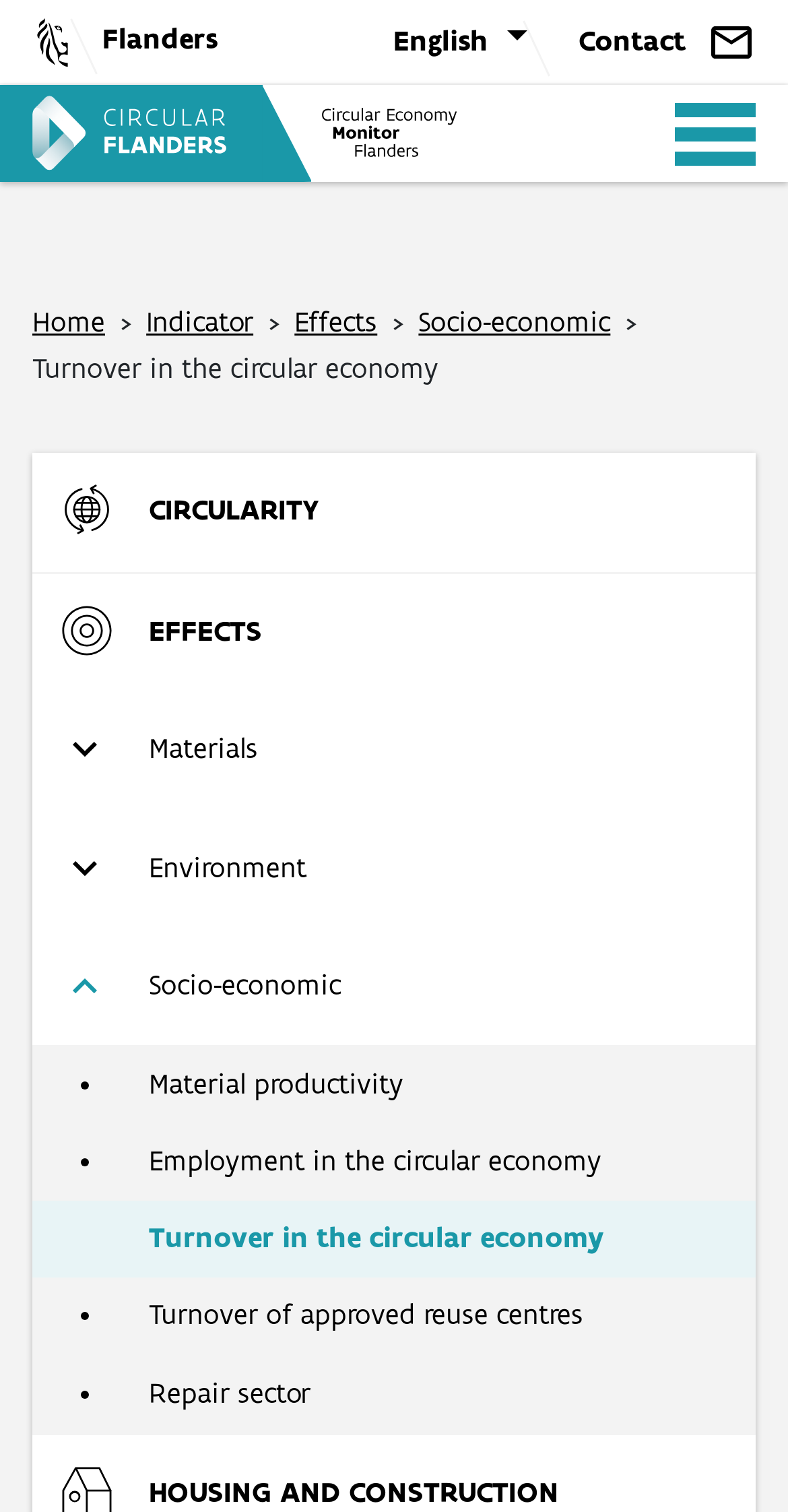Find the primary header on the webpage and provide its text.

Turnover in the circular economy